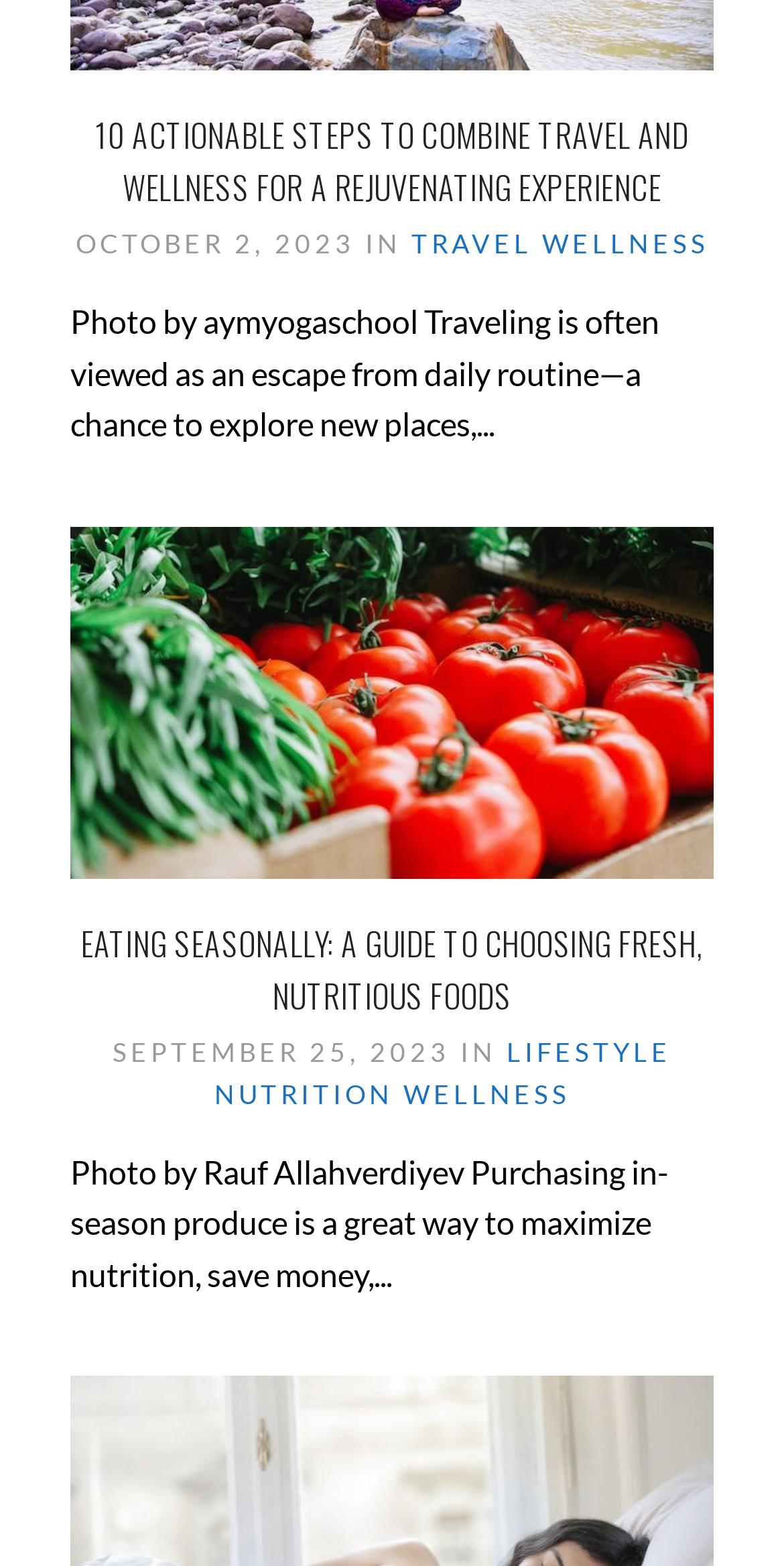What is the category of the second article?
Give a one-word or short phrase answer based on the image.

Lifestyle